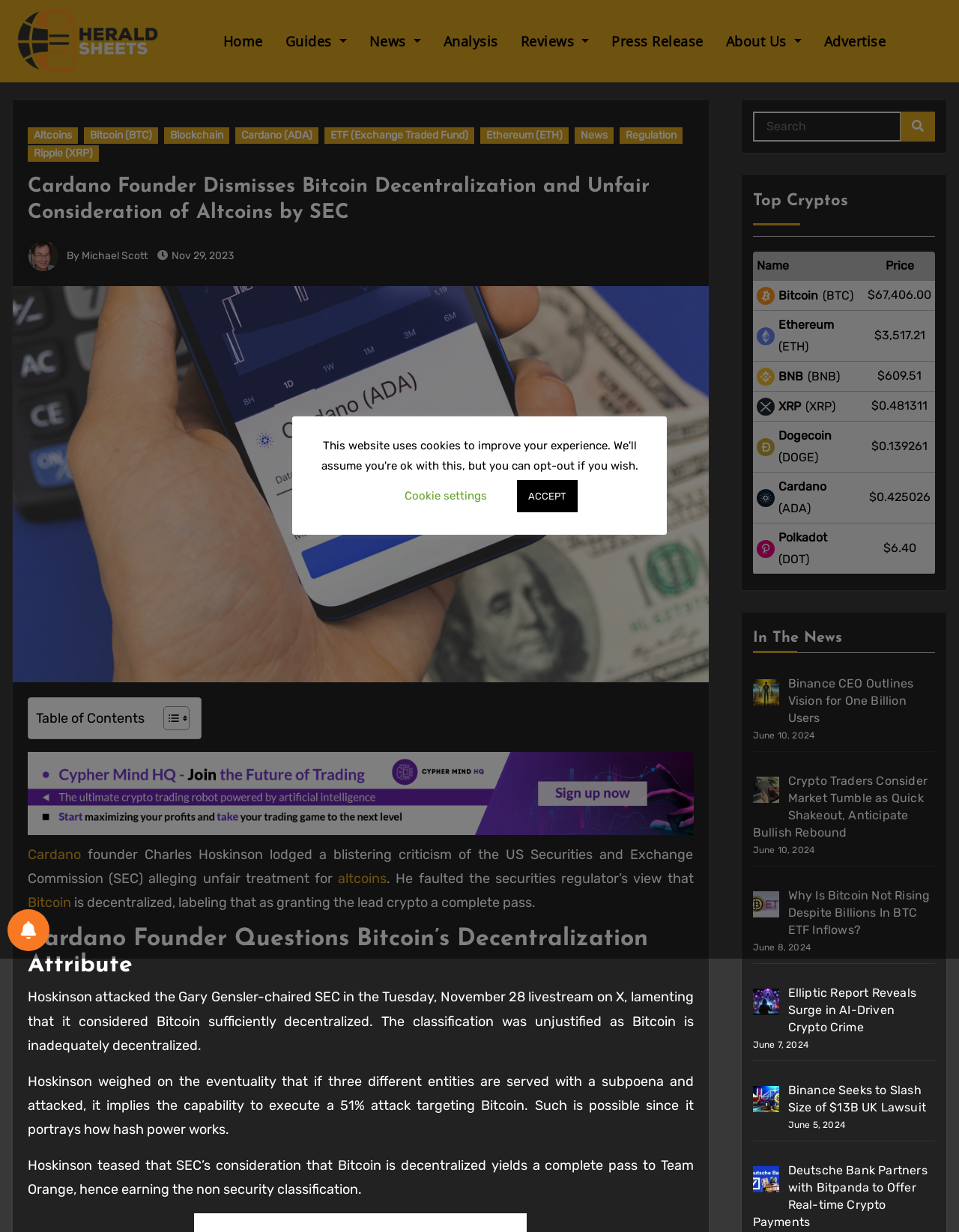What is the classification given to Bitcoin by the SEC?
Please answer the question with as much detail as possible using the screenshot.

The answer can be found in the article content, where it is mentioned that 'Hoskinson teased that SEC’s consideration that Bitcoin is decentralized yields a complete pass to Team Orange, hence earning the non security classification.'